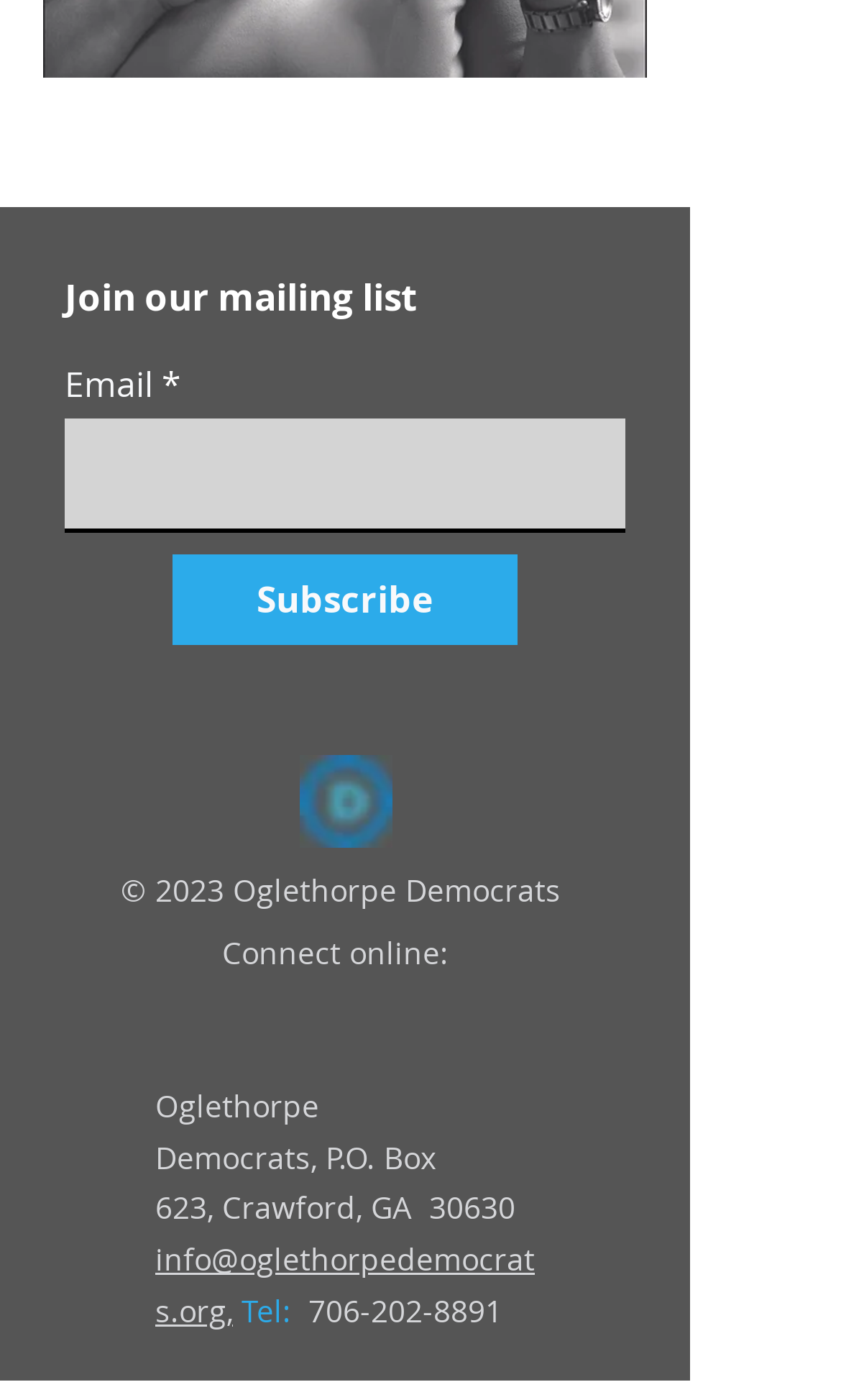What is the postal address of the organization?
Using the details from the image, give an elaborate explanation to answer the question.

I found the postal address by looking at the contact information section at the bottom of the webpage, where it says 'P.O. Box 623, Crawford, GA 30630'.